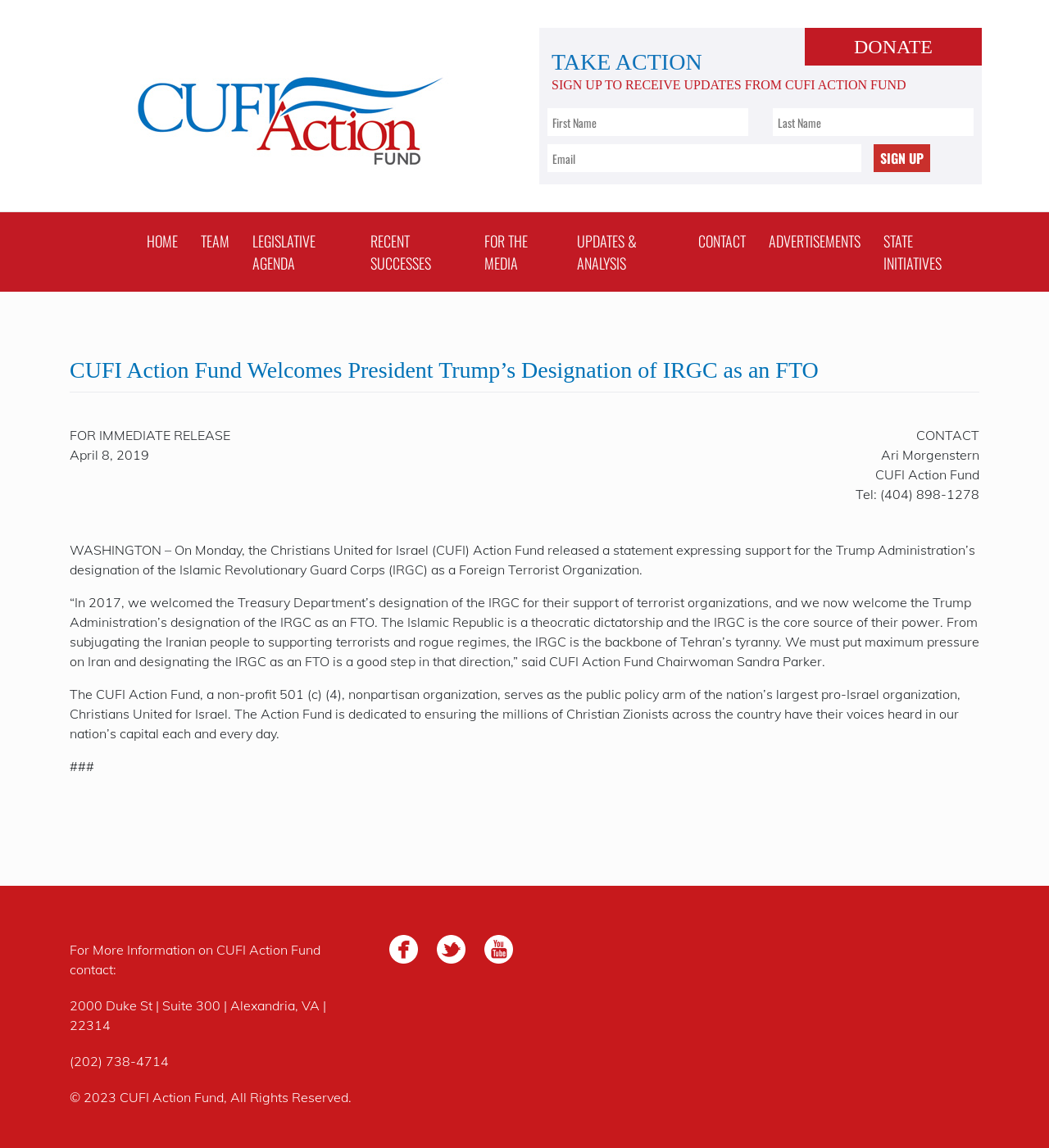Highlight the bounding box coordinates of the element that should be clicked to carry out the following instruction: "Click the DONATE button". The coordinates must be given as four float numbers ranging from 0 to 1, i.e., [left, top, right, bottom].

[0.814, 0.032, 0.889, 0.05]